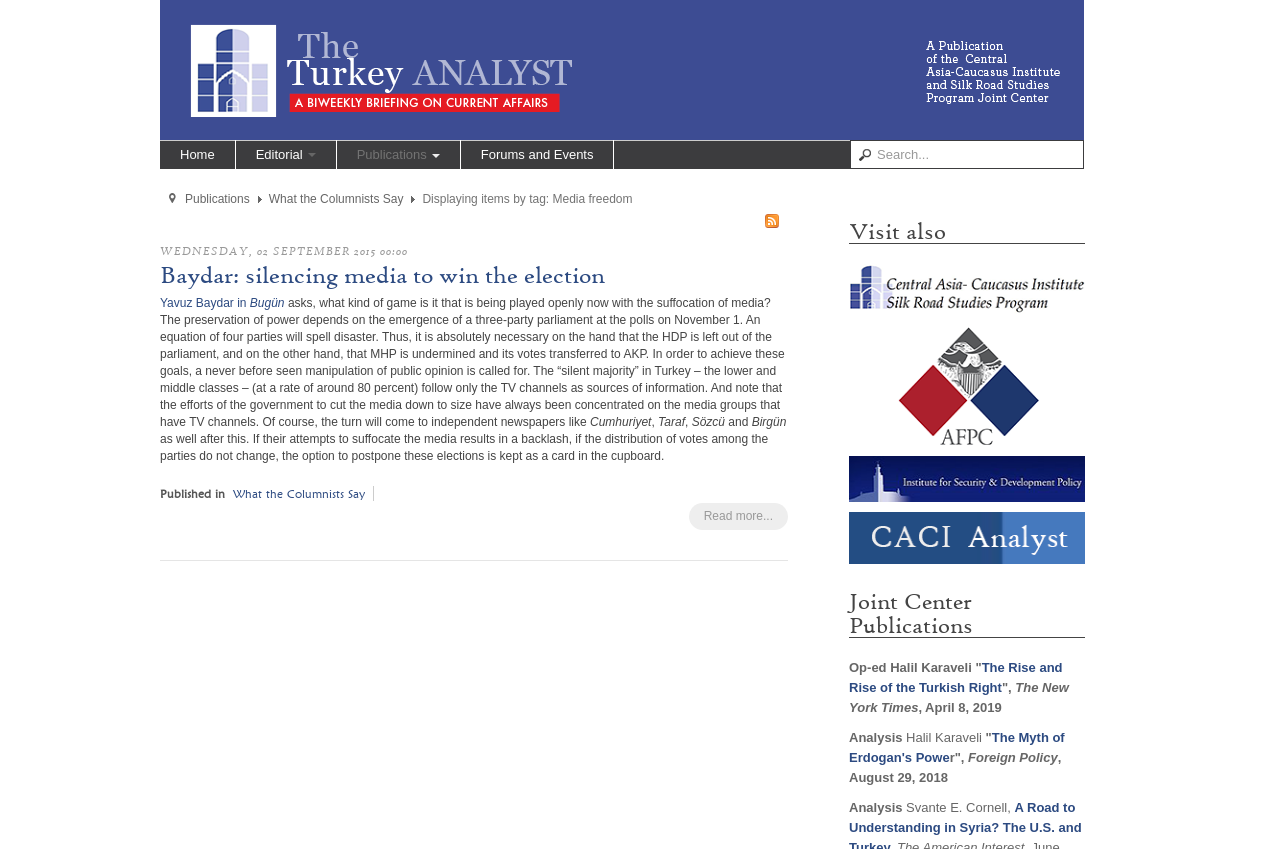Find the bounding box coordinates for the area that should be clicked to accomplish the instruction: "Read the article 'The Rise and Rise of the Turkish Right'".

[0.663, 0.777, 0.83, 0.819]